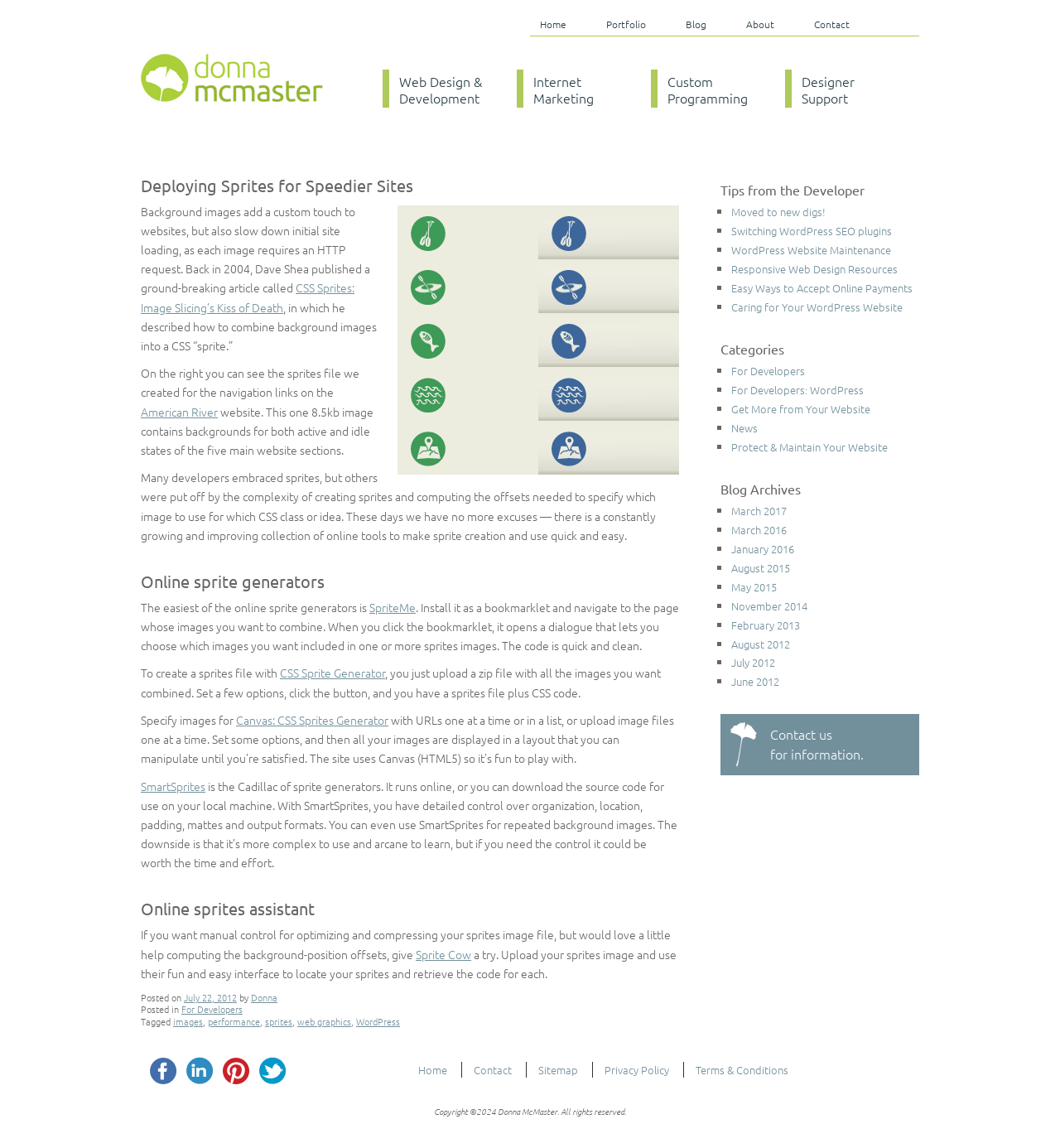Pinpoint the bounding box coordinates of the area that must be clicked to complete this instruction: "View the 'Tips from the Developer' section".

[0.68, 0.153, 0.867, 0.178]